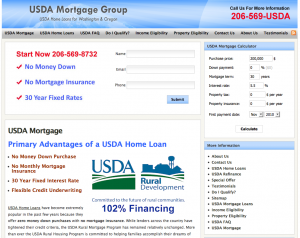Give a one-word or short-phrase answer to the following question: 
Is a down payment required for USDA home loans?

No